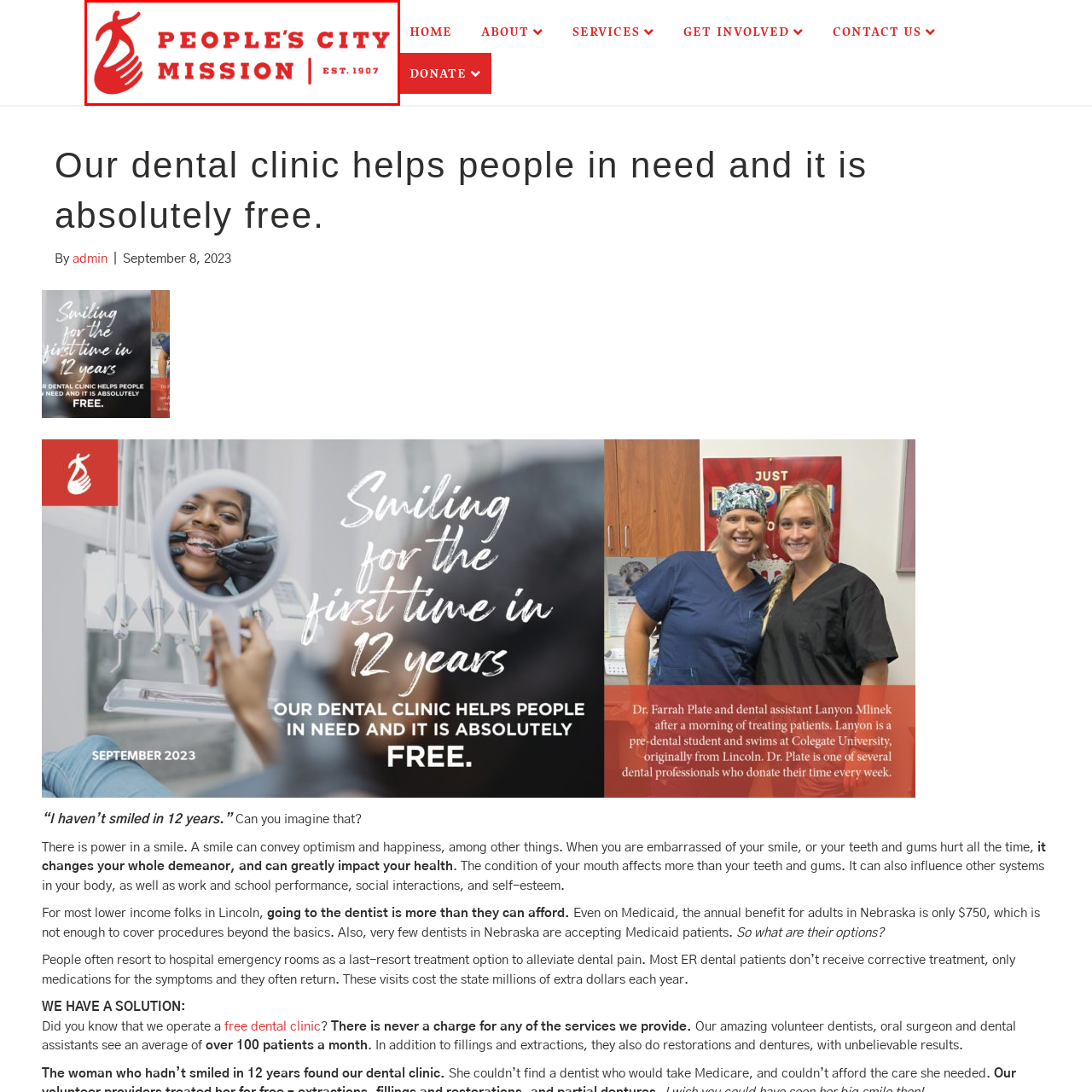What year was the organization established?
Examine the image highlighted by the red bounding box and provide a thorough and detailed answer based on your observations.

The establishment year is displayed below the organization's name on the logo, indicating the organization's long-standing commitment to serving the community.